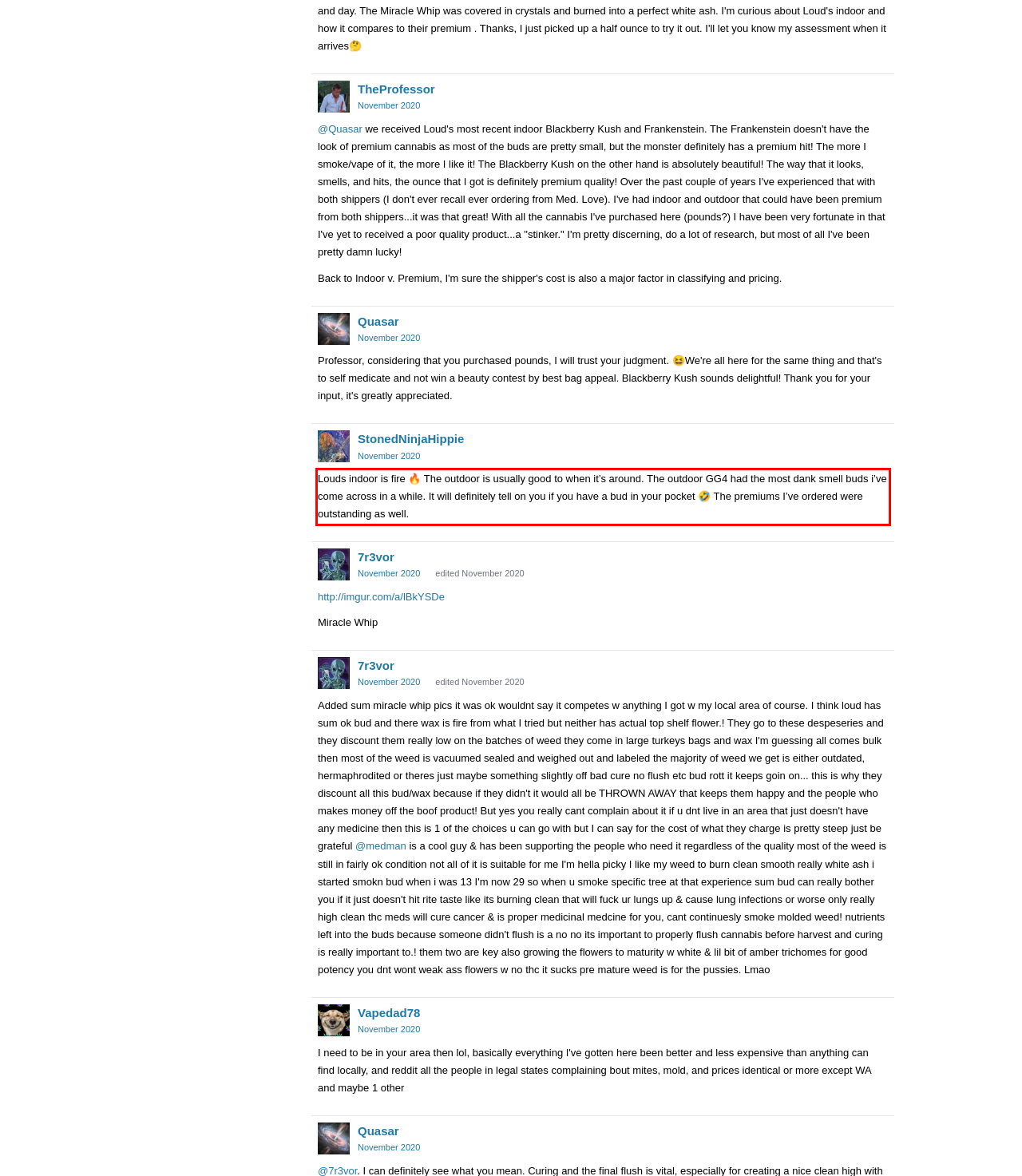Given a screenshot of a webpage containing a red rectangle bounding box, extract and provide the text content found within the red bounding box.

Louds indoor is fire 🔥 The outdoor is usually good to when it’s around. The outdoor GG4 had the most dank smell buds i’ve come across in a while. It will definitely tell on you if you have a bud in your pocket 🤣 The premiums I’ve ordered were outstanding as well.